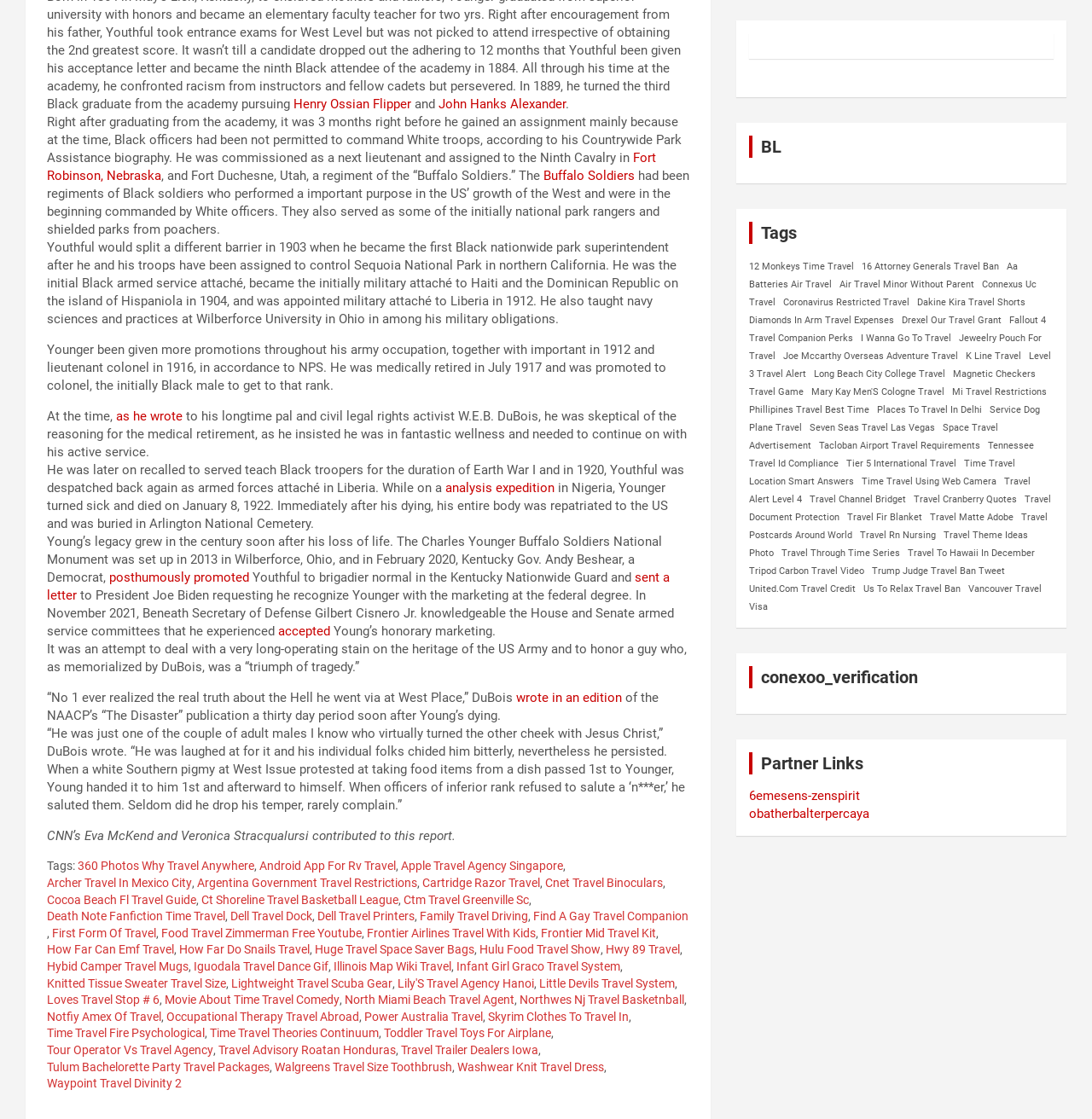Find the UI element described as: "Travel Theme Ideas Photo" and predict its bounding box coordinates. Ensure the coordinates are four float numbers between 0 and 1, [left, top, right, bottom].

[0.686, 0.465, 0.942, 0.507]